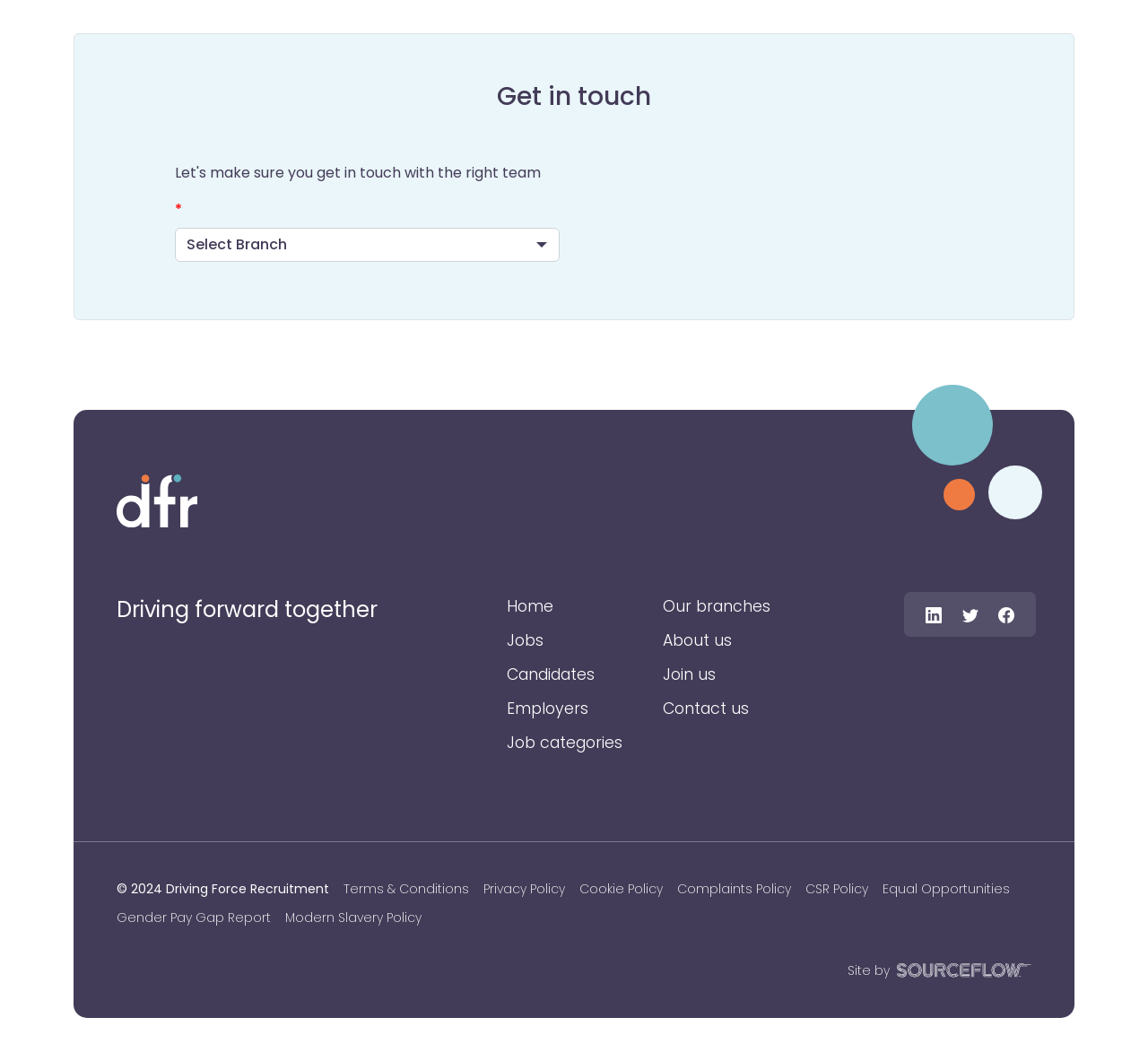Given the element description "Diet & Weight Loss" in the screenshot, predict the bounding box coordinates of that UI element.

None